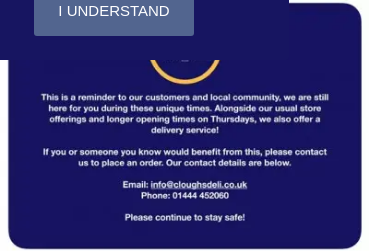What day has extended opening hours?
Please answer the question as detailed as possible based on the image.

The message mentions that the business has extended opening hours on Thursdays, which suggests that customers can visit the store for a longer period on this specific day.